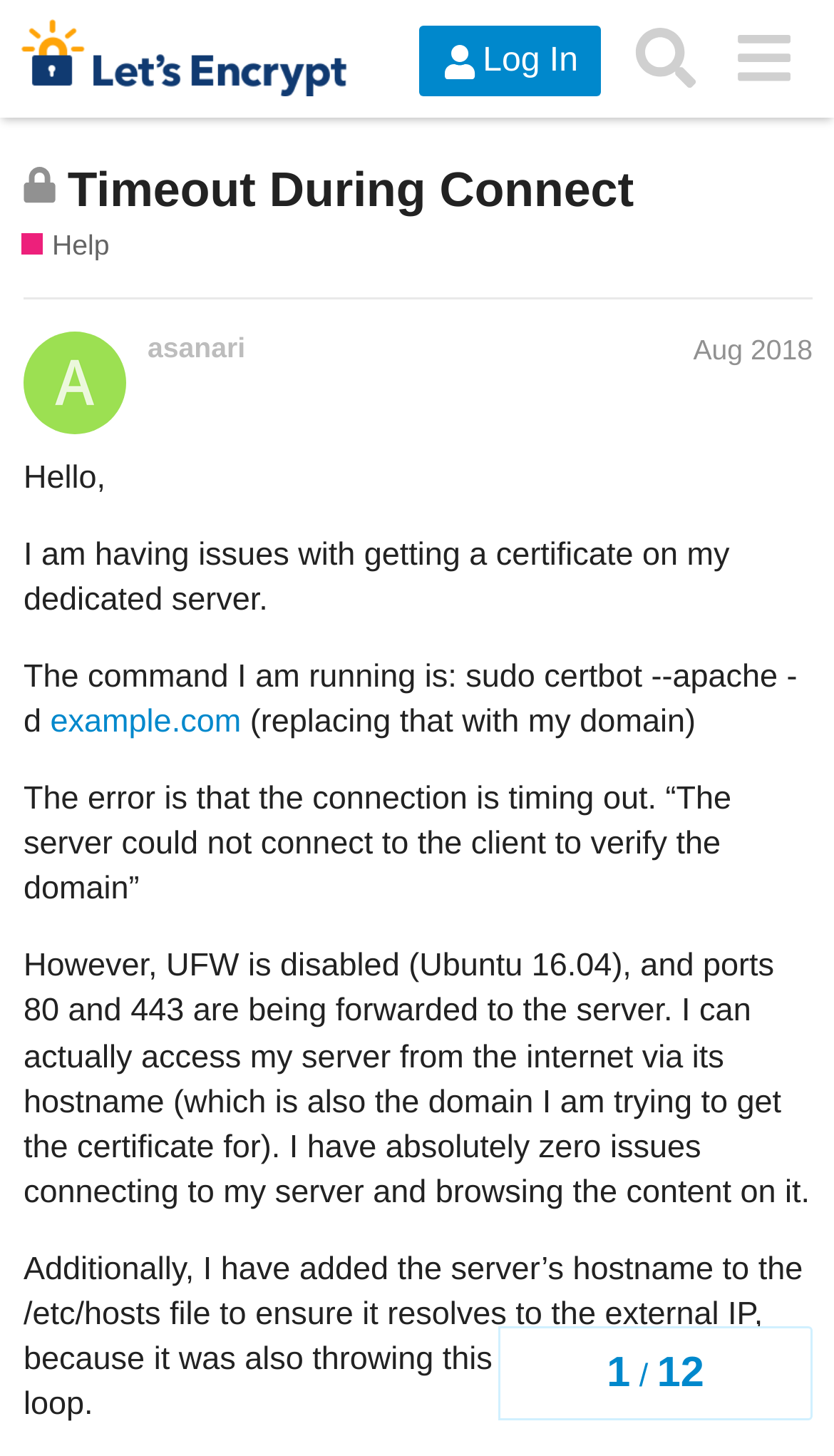Please identify the bounding box coordinates of the element's region that needs to be clicked to fulfill the following instruction: "Search for topics". The bounding box coordinates should consist of four float numbers between 0 and 1, i.e., [left, top, right, bottom].

[0.741, 0.007, 0.857, 0.074]